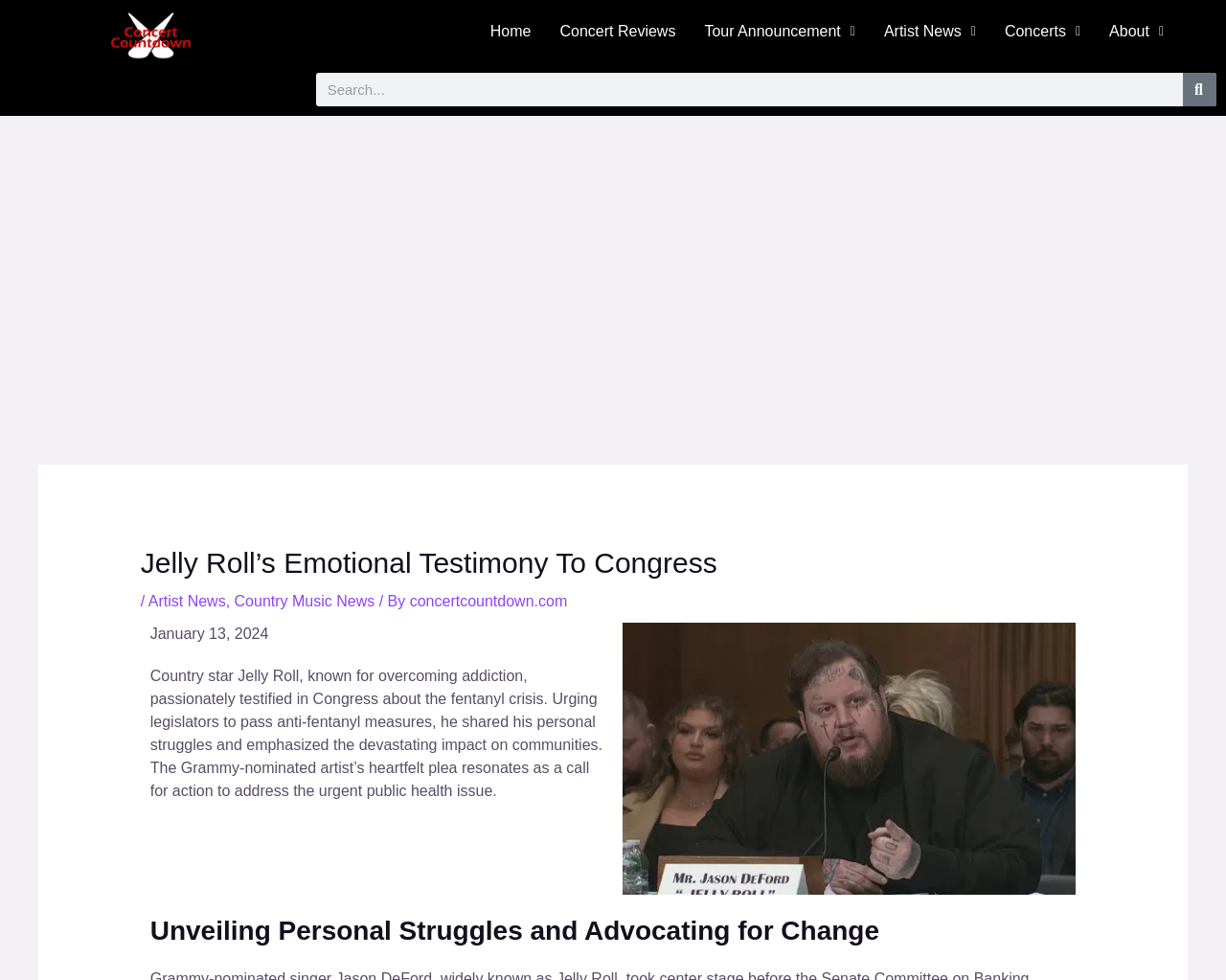Locate the bounding box coordinates of the clickable region to complete the following instruction: "Search for concert news."

[0.258, 0.074, 0.992, 0.109]